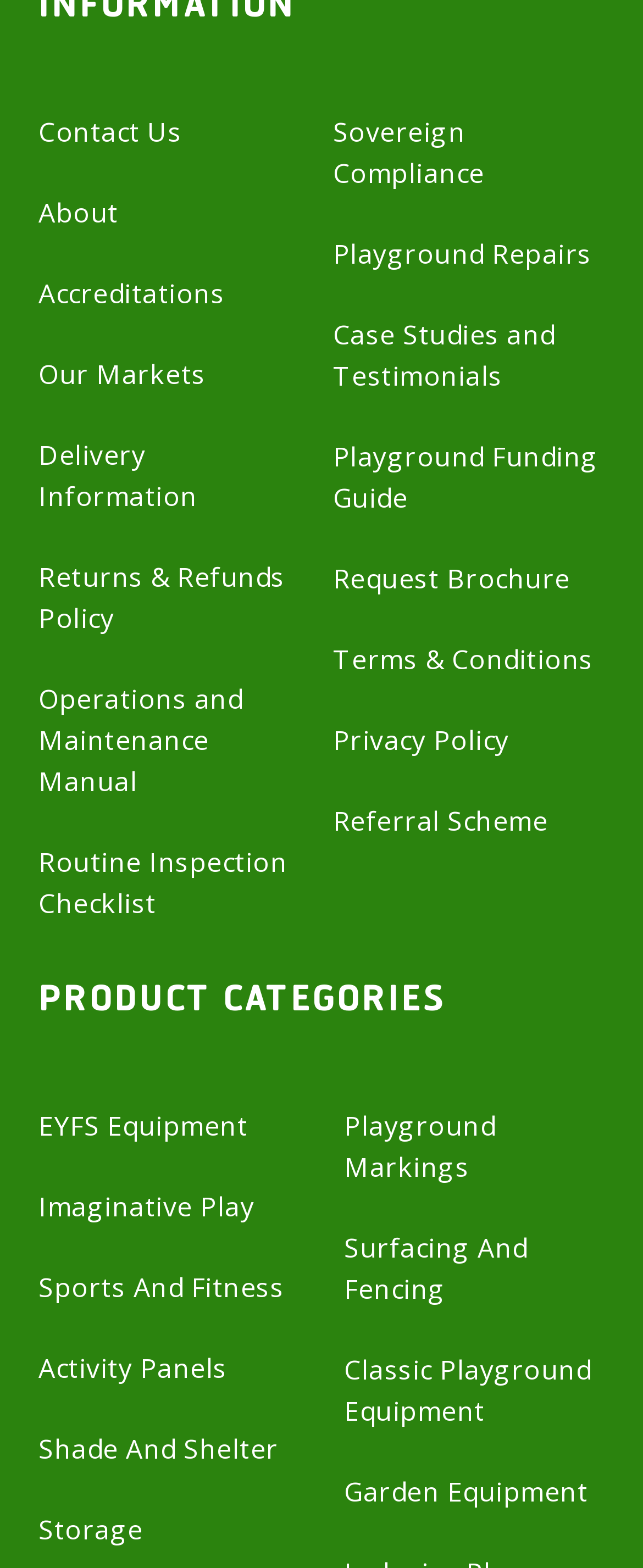Determine the coordinates of the bounding box that should be clicked to complete the instruction: "click Barentz logo". The coordinates should be represented by four float numbers between 0 and 1: [left, top, right, bottom].

None